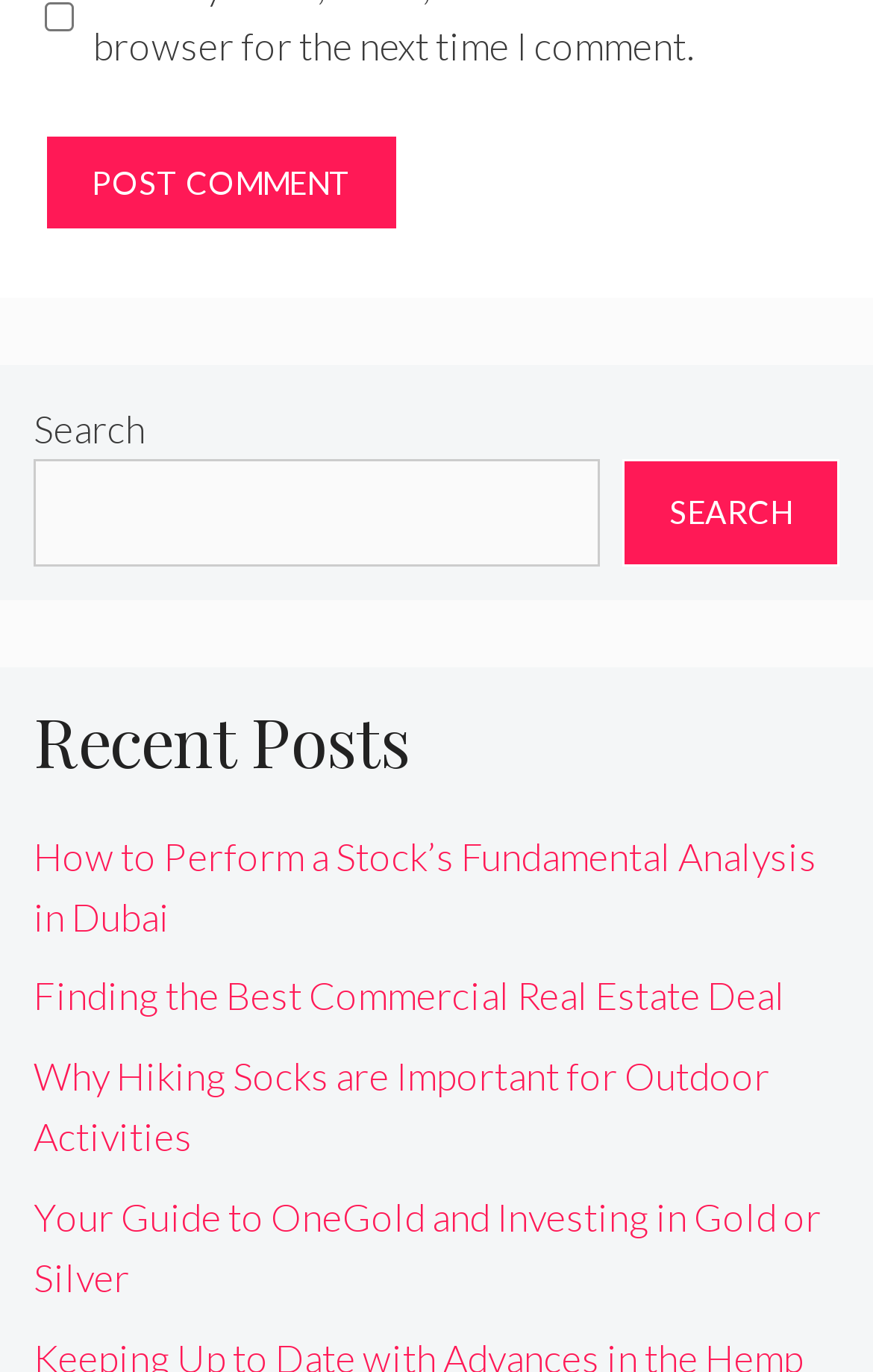Identify the bounding box coordinates for the UI element that matches this description: "parent_node: SEARCH name="s"".

[0.038, 0.335, 0.687, 0.412]